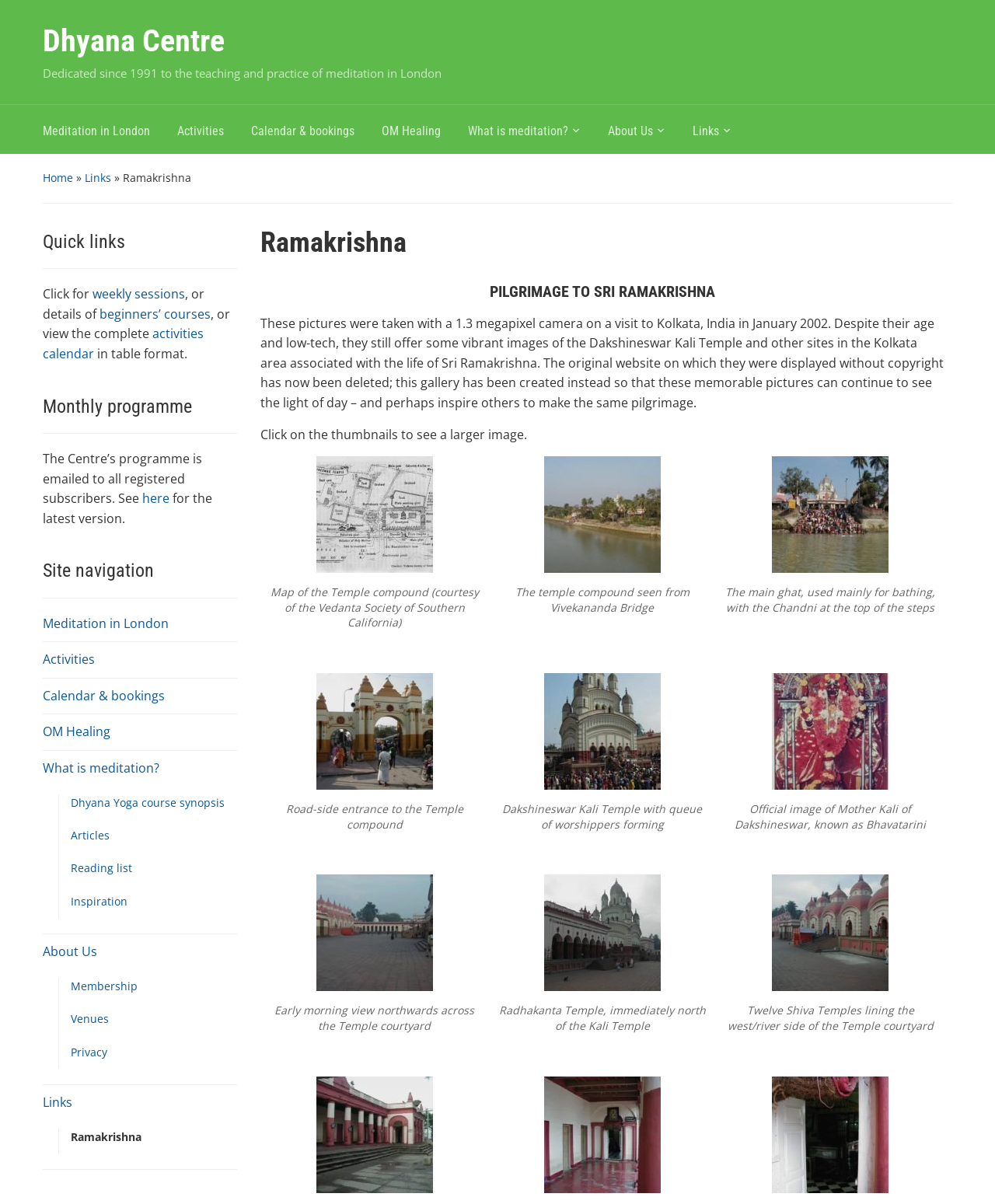What is the name of the goddess depicted in the official image?
From the screenshot, provide a brief answer in one word or phrase.

Mother Kali